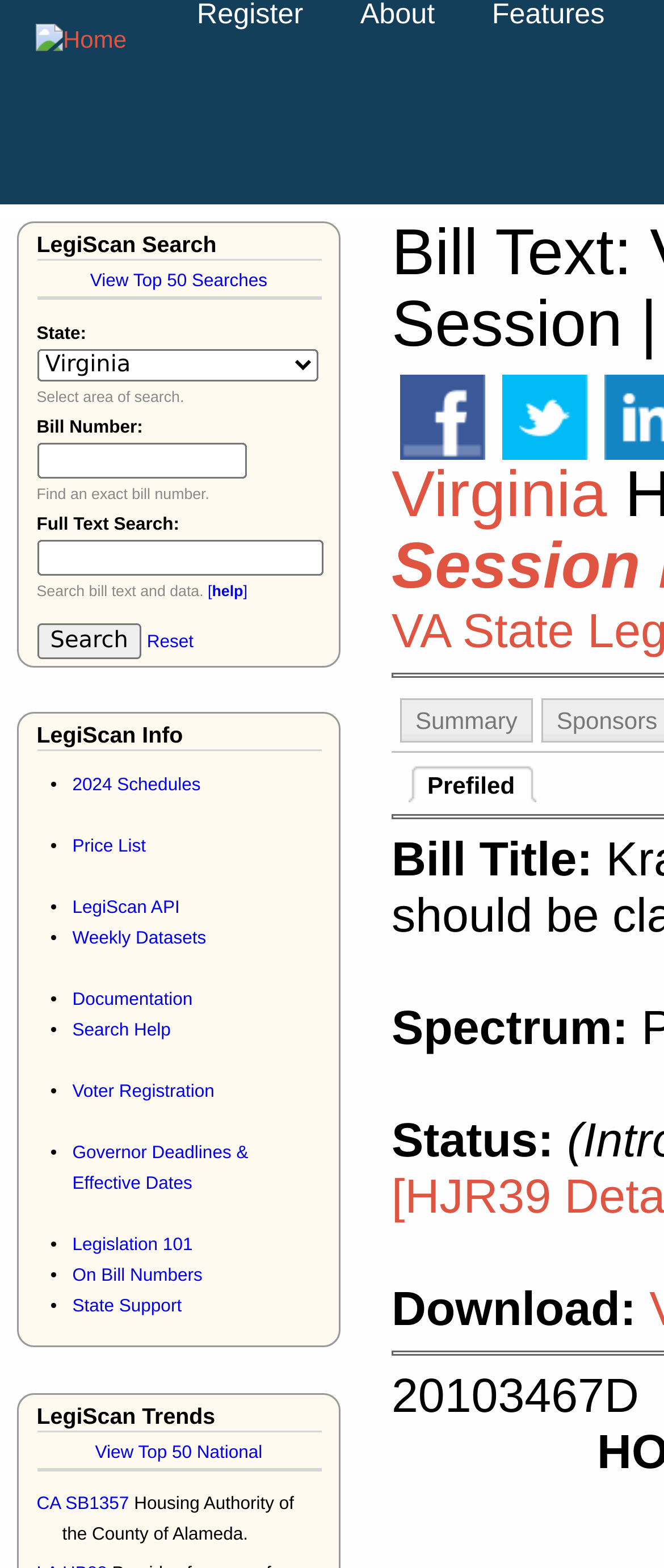Please determine the headline of the webpage and provide its content.

Bill Text: VA HJR39 | 2020 | Regular Session | Prefiled